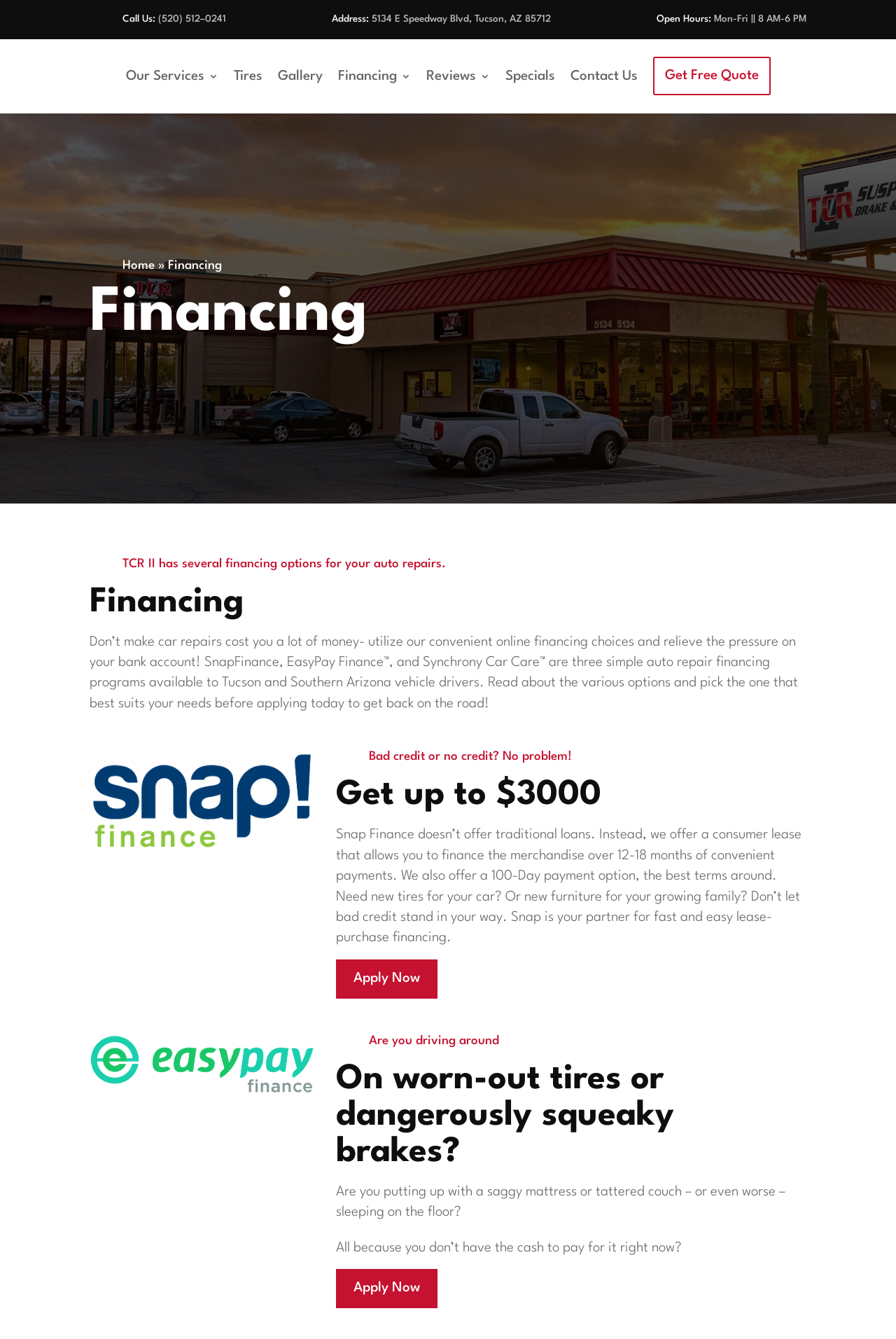Provide the bounding box coordinates of the HTML element described as: "Home". The bounding box coordinates should be four float numbers between 0 and 1, i.e., [left, top, right, bottom].

[0.137, 0.194, 0.173, 0.203]